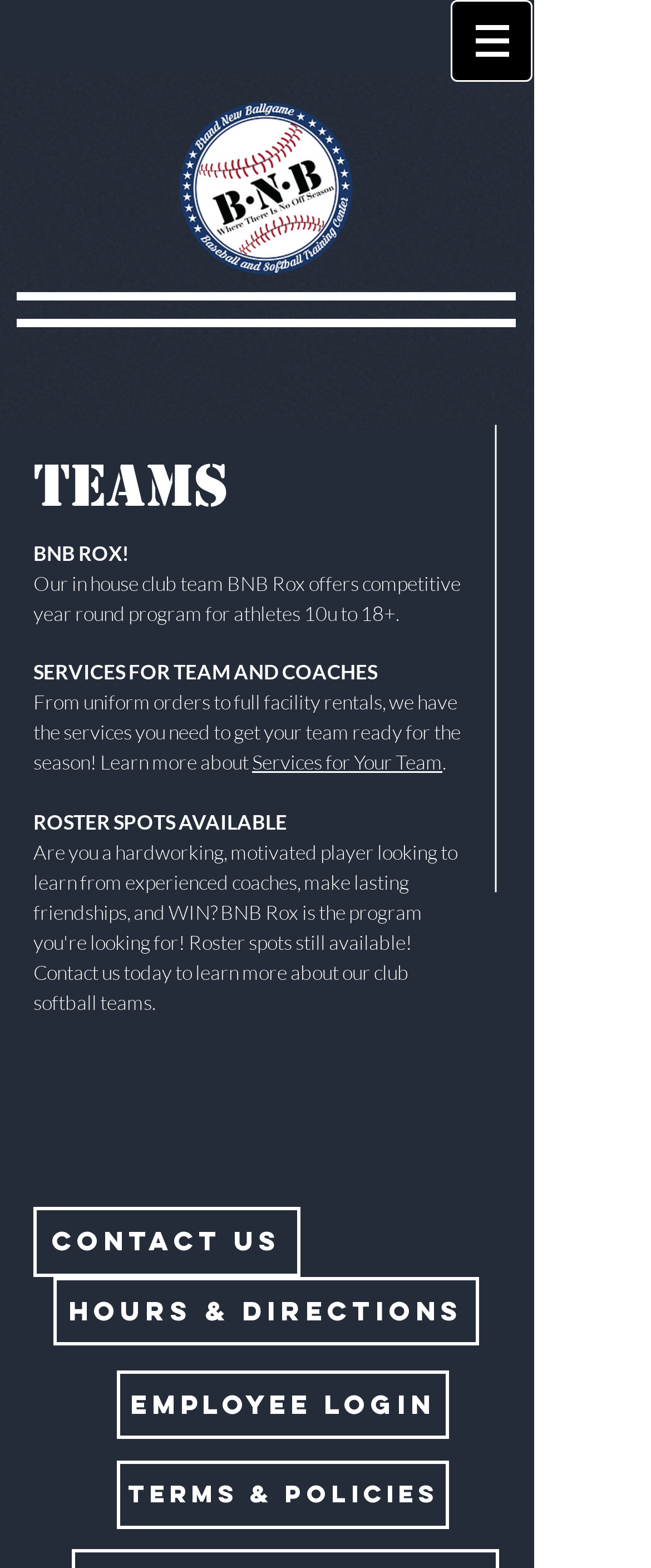What is the name of the in-house club team?
Respond to the question with a well-detailed and thorough answer.

The answer can be found in the StaticText element with the text 'BNB ROX!' which is a child of the main element. This text is likely to be the name of the in-house club team.